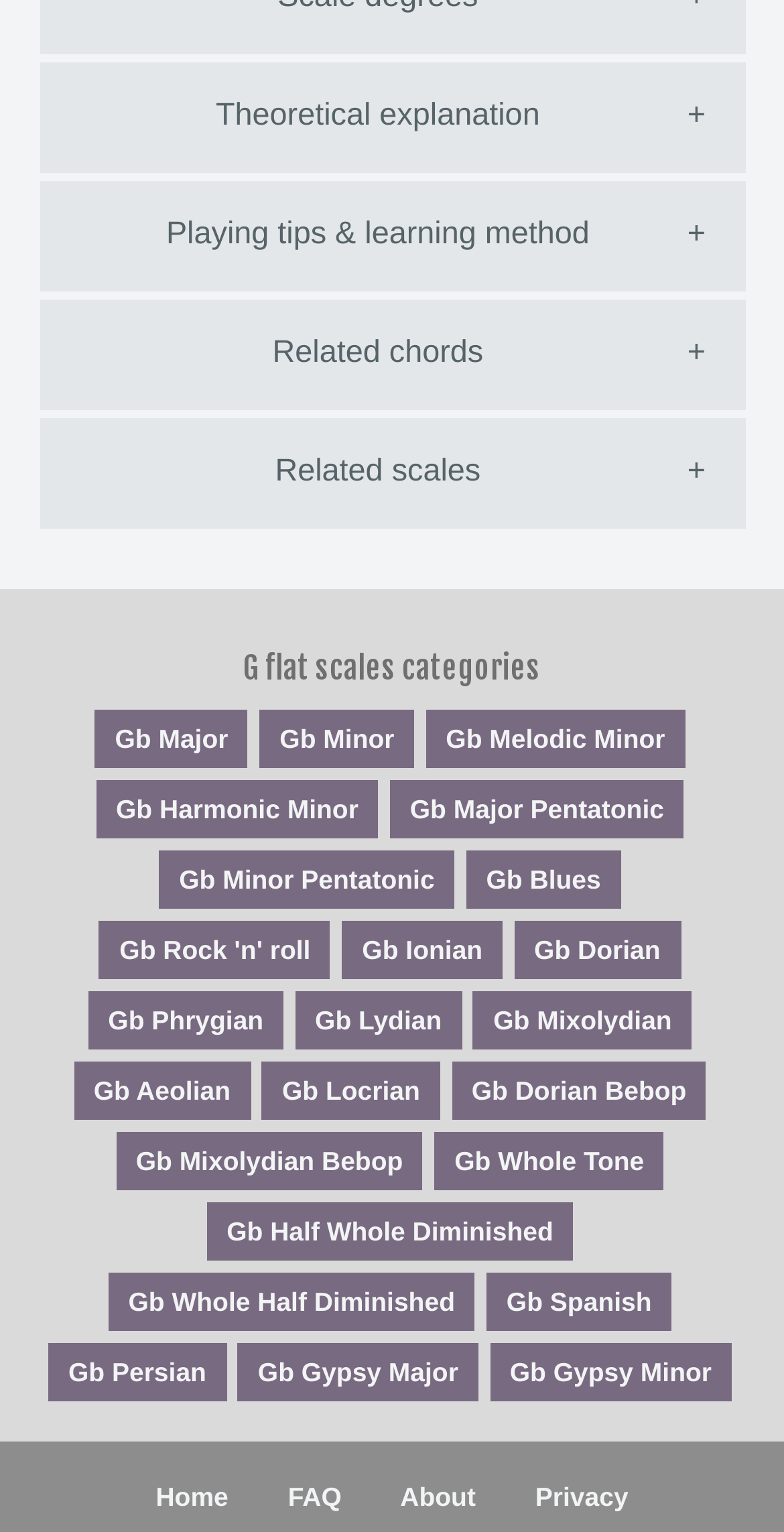Determine the bounding box coordinates for the region that must be clicked to execute the following instruction: "Click the 'Gb Dorian' link".

[0.107, 0.292, 0.889, 0.341]